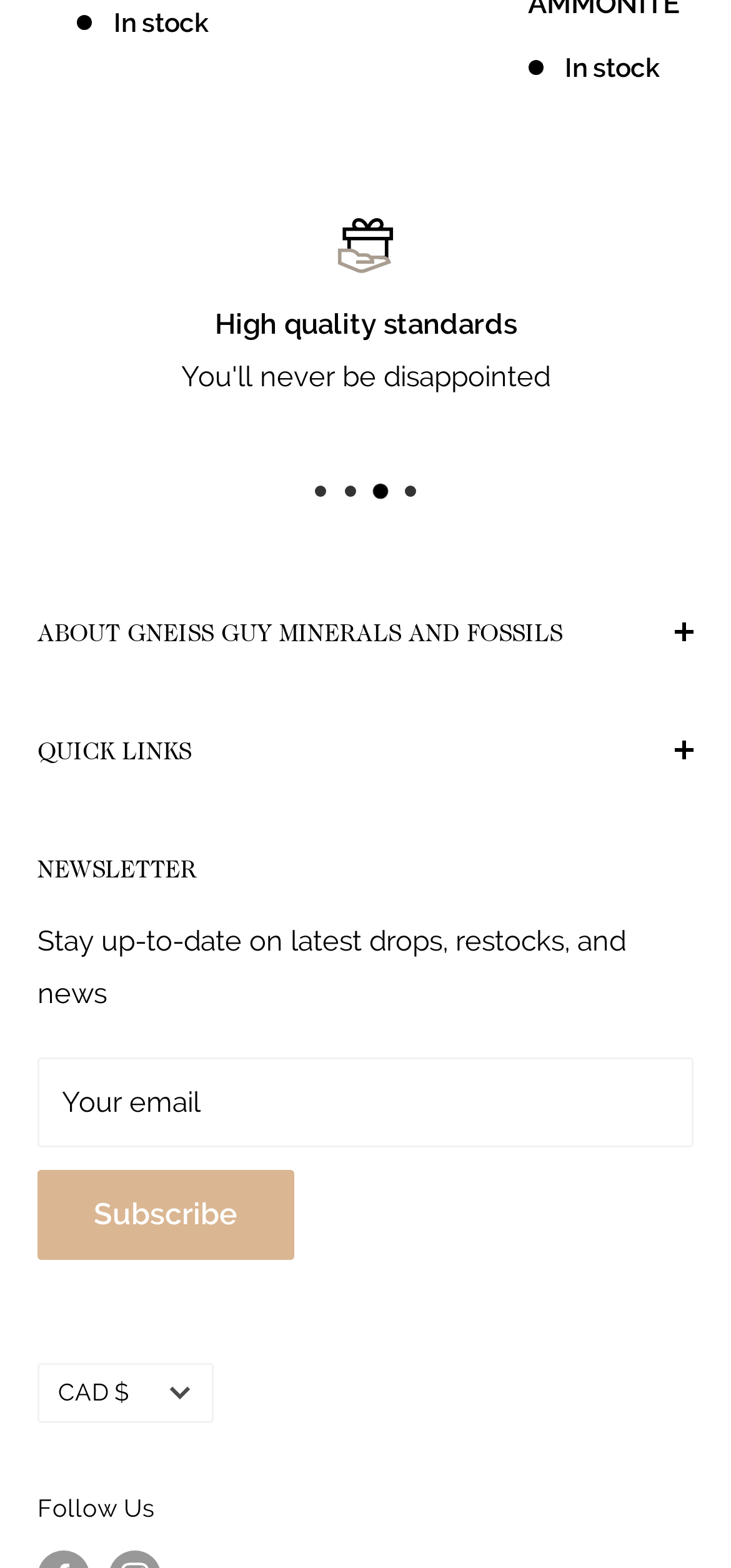Locate the bounding box coordinates of the element you need to click to accomplish the task described by this instruction: "Subscribe to the newsletter".

[0.051, 0.746, 0.403, 0.803]